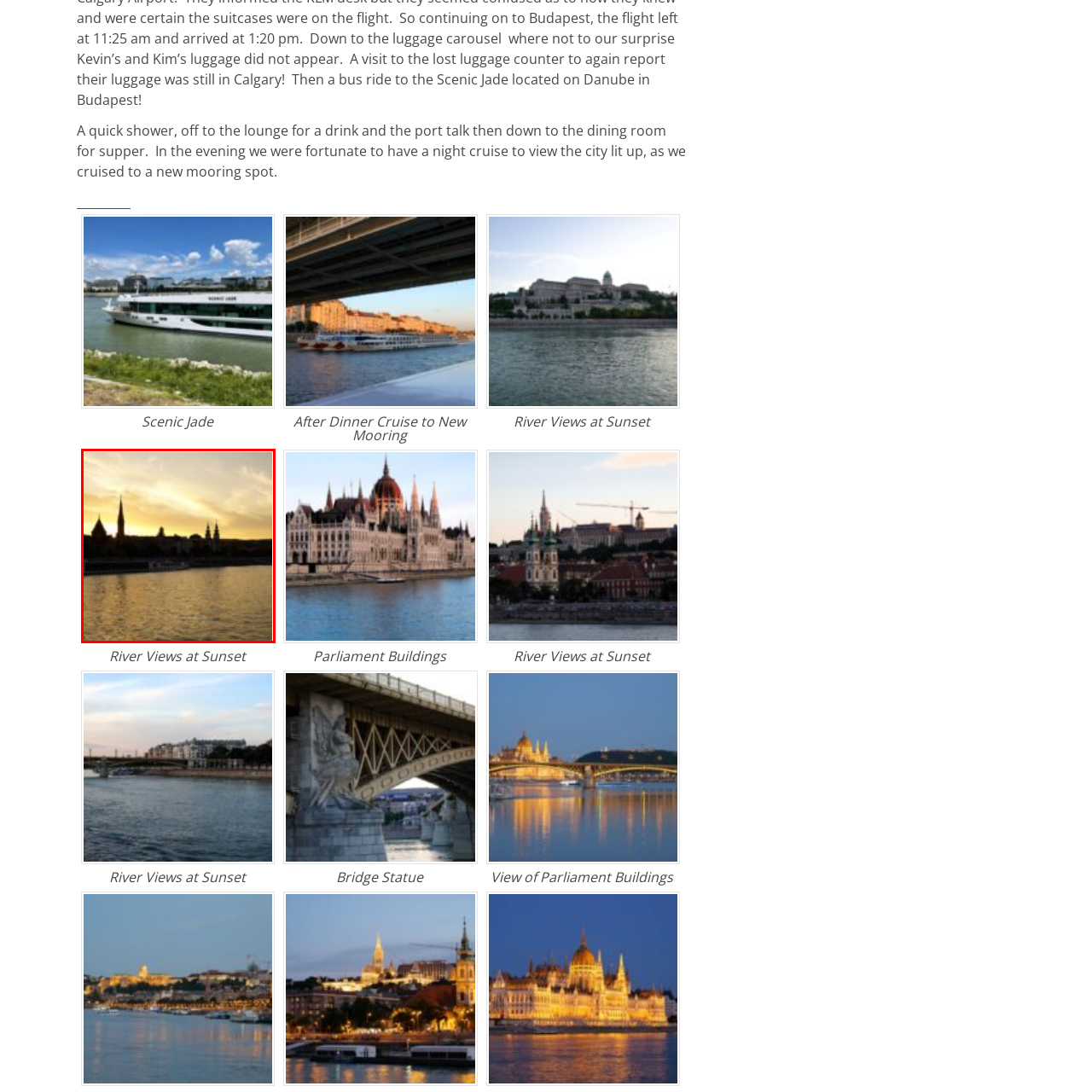Describe the features and objects visible in the red-framed section of the image in detail.

The image captures a stunning sunset over a river, highlighting the silhouette of various architectural structures along the shoreline. In the foreground, the calm waters reflect the warm hues of orange and gold from the sky, creating a serene ambiance. Prominent spires and towers emerge dramatically against the backdrop of the sunset, hinting at historical or cultural significance of the buildings, likely churches or government edifices. This picturesque scene embodies a tranquil evening atmosphere, perfect for enjoying the views from a comforting spot by the water. The accompanying caption notes the moment as part of a scenic journey, enhancing its allure as a cherished memory of river views at sunset.